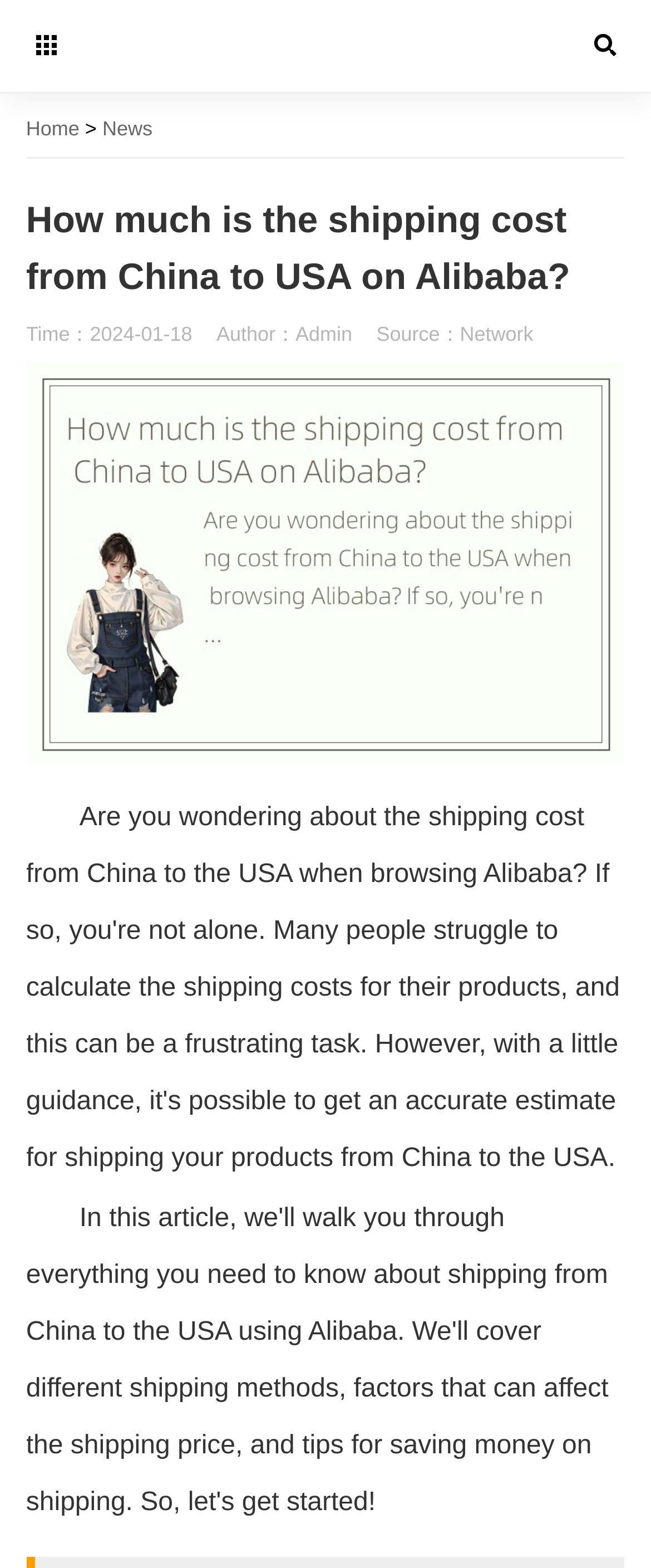Reply to the question below using a single word or brief phrase:
What is the source of the article?

Network